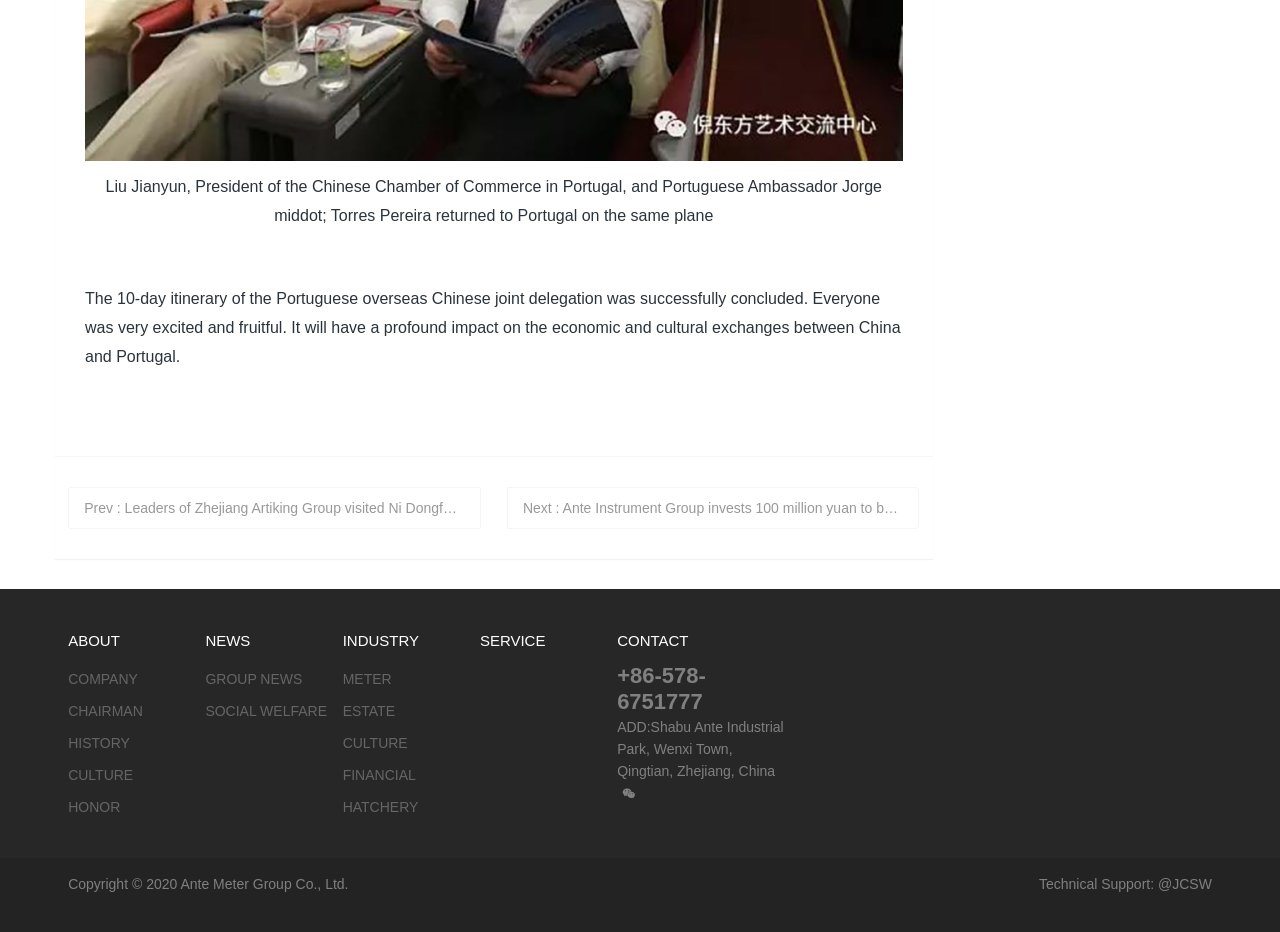Predict the bounding box coordinates of the area that should be clicked to accomplish the following instruction: "View INDUSTRY". The bounding box coordinates should consist of four float numbers between 0 and 1, i.e., [left, top, right, bottom].

[0.268, 0.675, 0.327, 0.7]